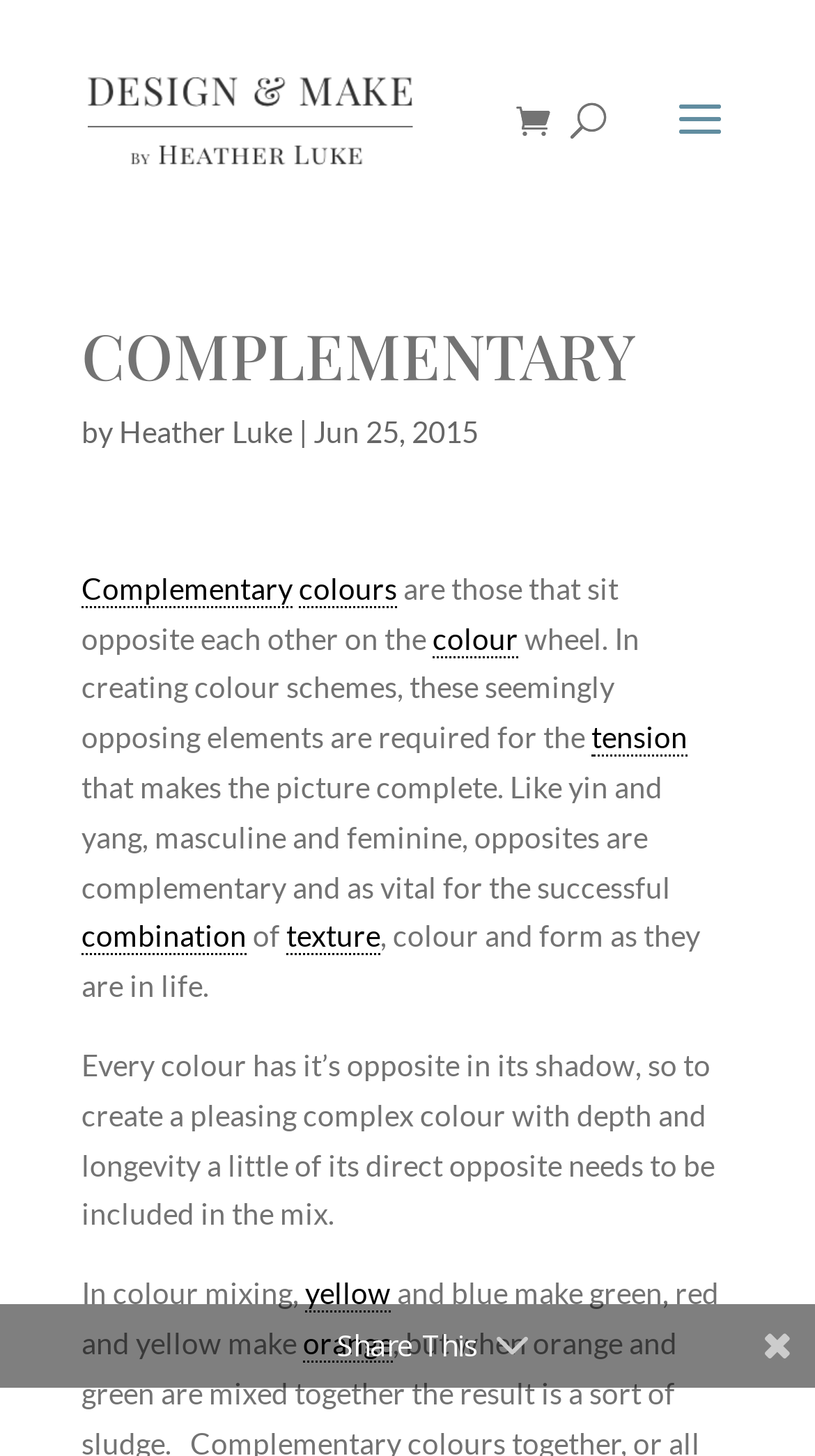Identify the bounding box coordinates for the element that needs to be clicked to fulfill this instruction: "learn about colour". Provide the coordinates in the format of four float numbers between 0 and 1: [left, top, right, bottom].

[0.531, 0.426, 0.636, 0.452]